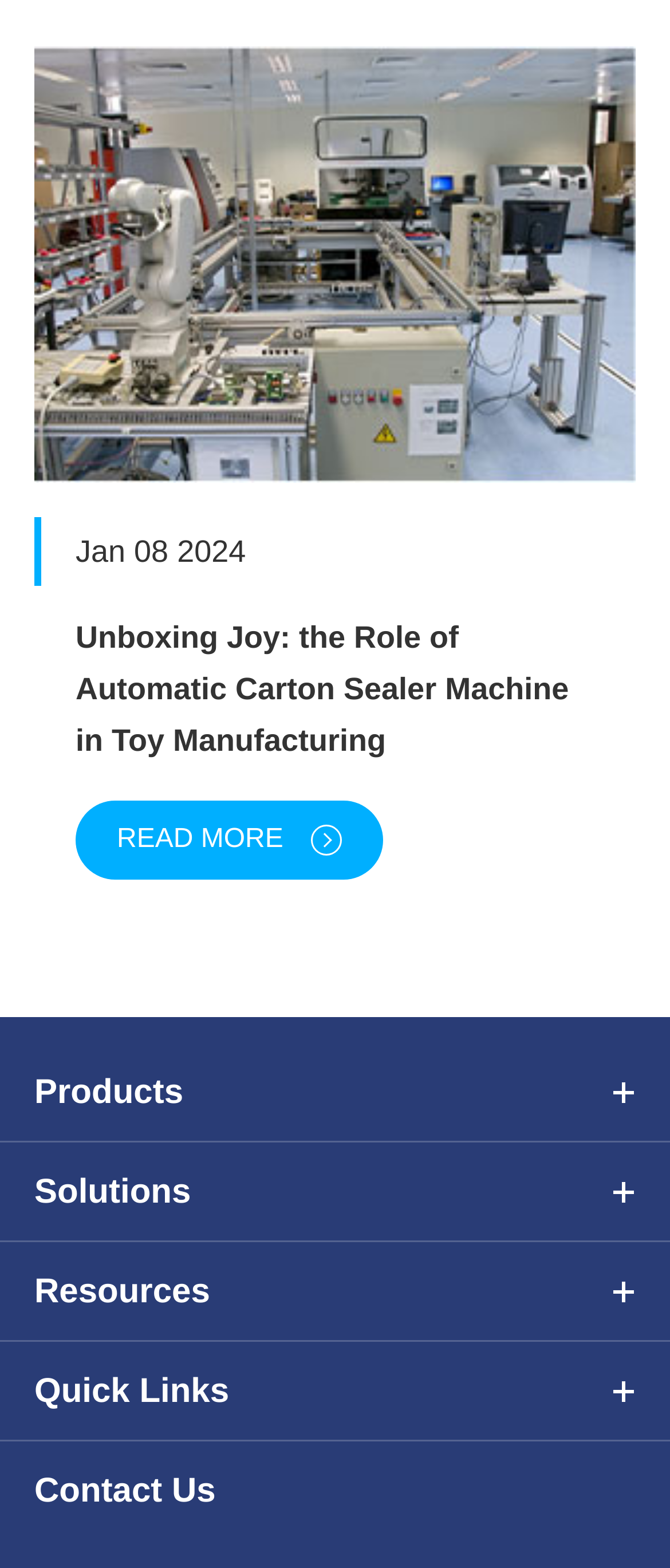Pinpoint the bounding box coordinates of the area that should be clicked to complete the following instruction: "view the latest news". The coordinates must be given as four float numbers between 0 and 1, i.e., [left, top, right, bottom].

[0.113, 0.341, 0.367, 0.363]